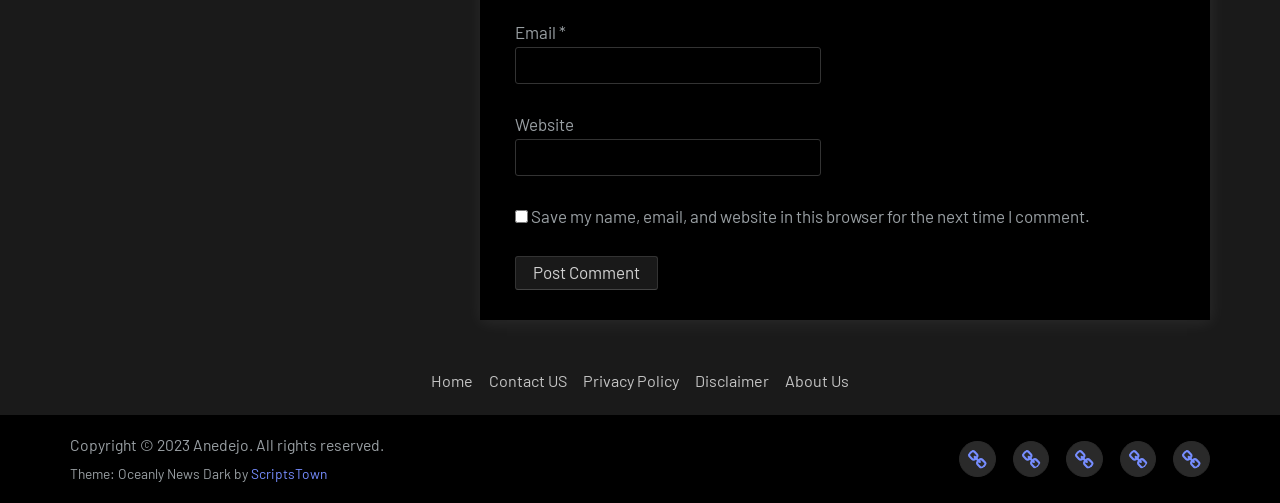Please identify the coordinates of the bounding box for the clickable region that will accomplish this instruction: "Post a comment".

[0.402, 0.509, 0.514, 0.577]